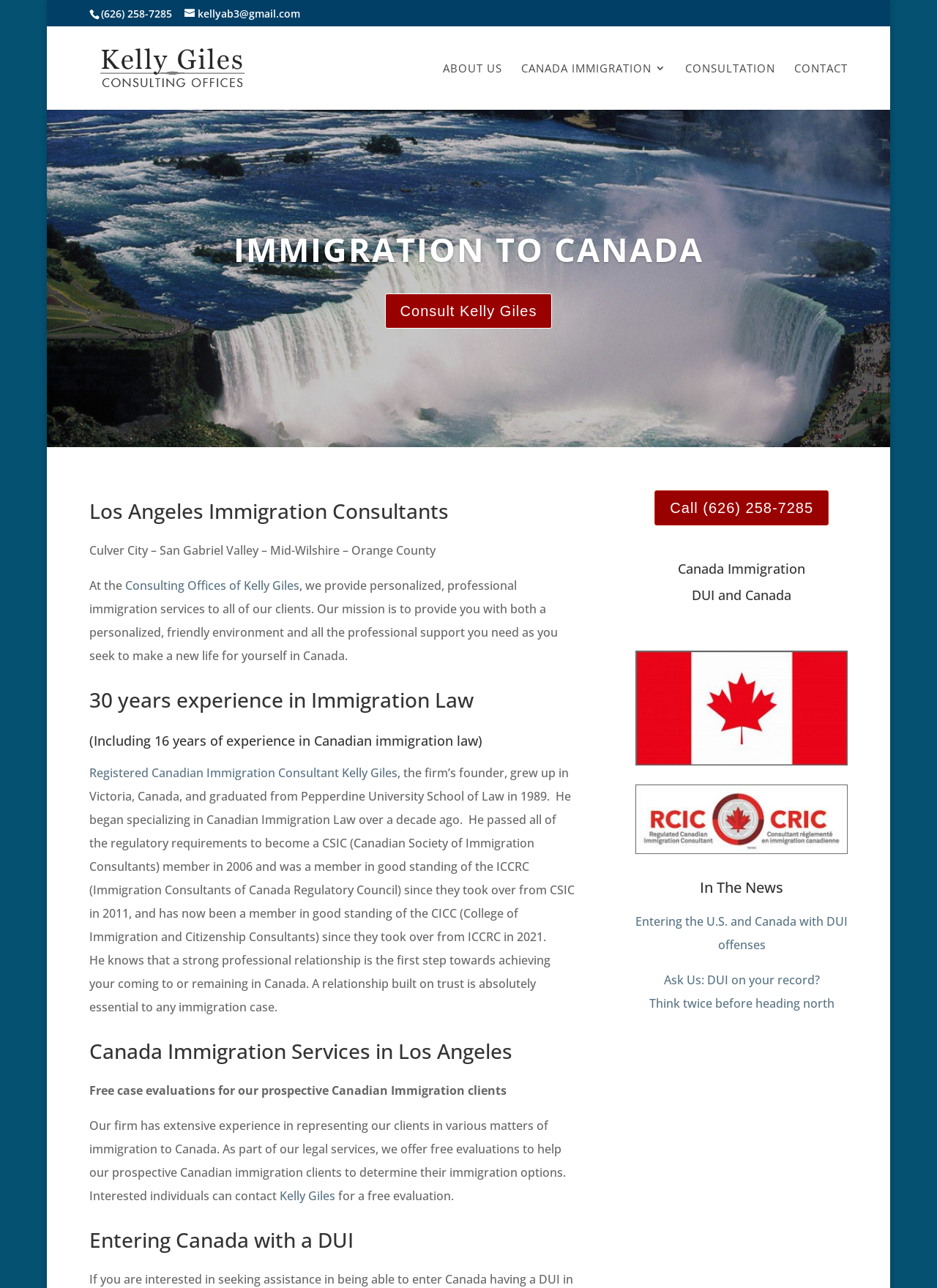Utilize the details in the image to thoroughly answer the following question: What is the phone number to contact Kelly Giles?

The phone number to contact Kelly Giles is mentioned in the link 'Call (626) 258-7285', which is part of the LayoutTable.